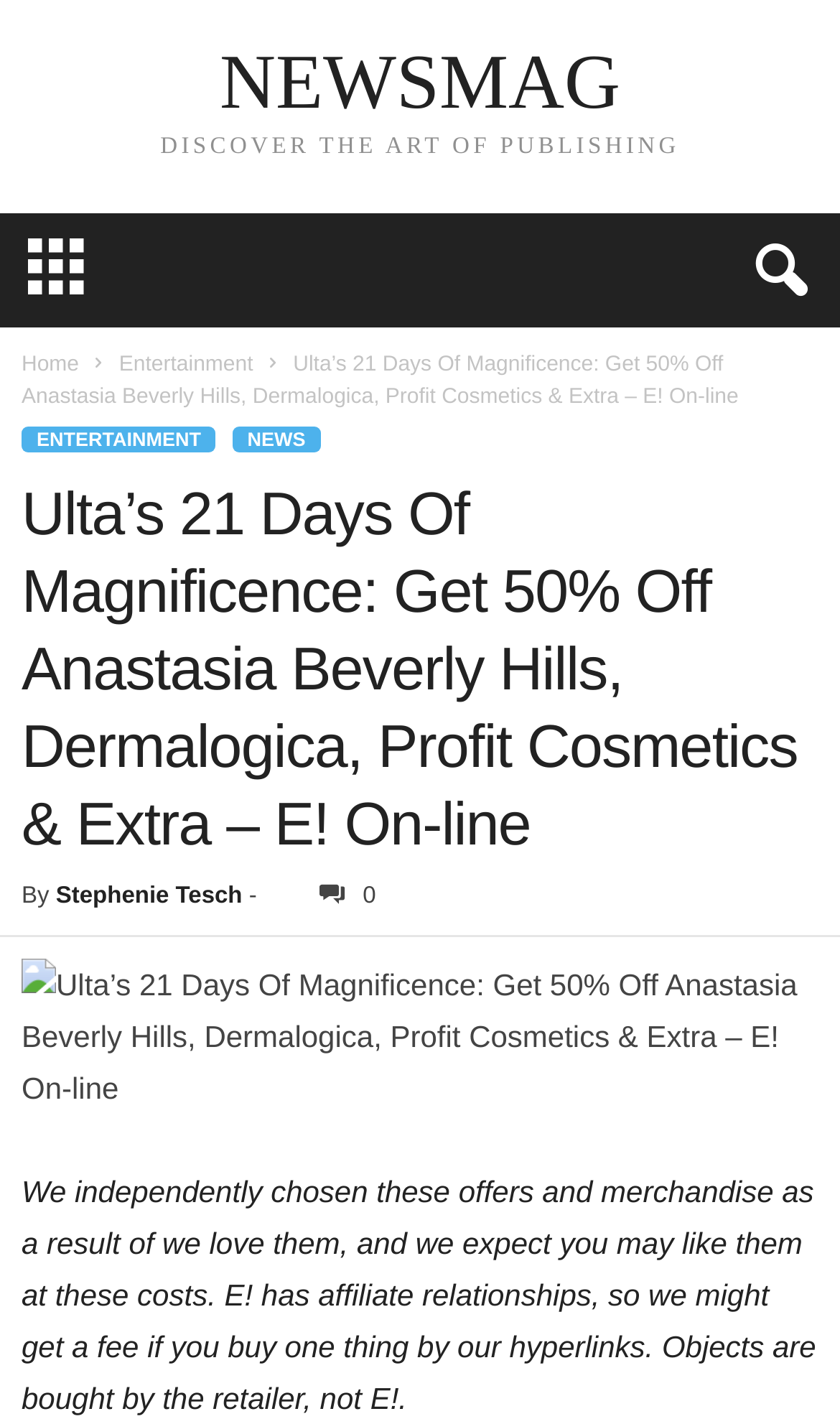Determine the bounding box for the described UI element: "Entertainment".

[0.142, 0.248, 0.301, 0.265]